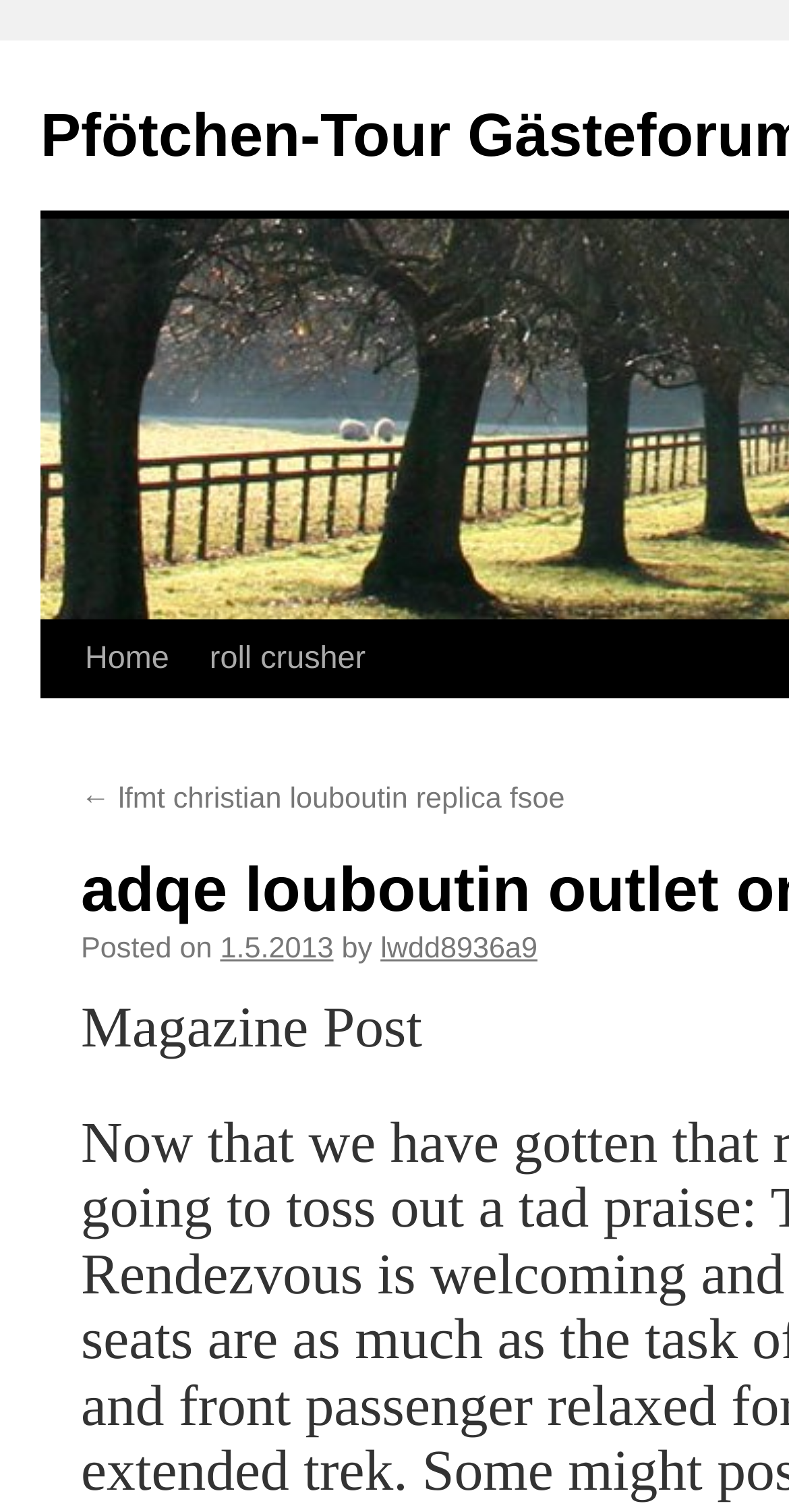Bounding box coordinates are specified in the format (top-left x, top-left y, bottom-right x, bottom-right y). All values are floating point numbers bounded between 0 and 1. Please provide the bounding box coordinate of the region this sentence describes: lwdd8936a9

[0.482, 0.668, 0.681, 0.69]